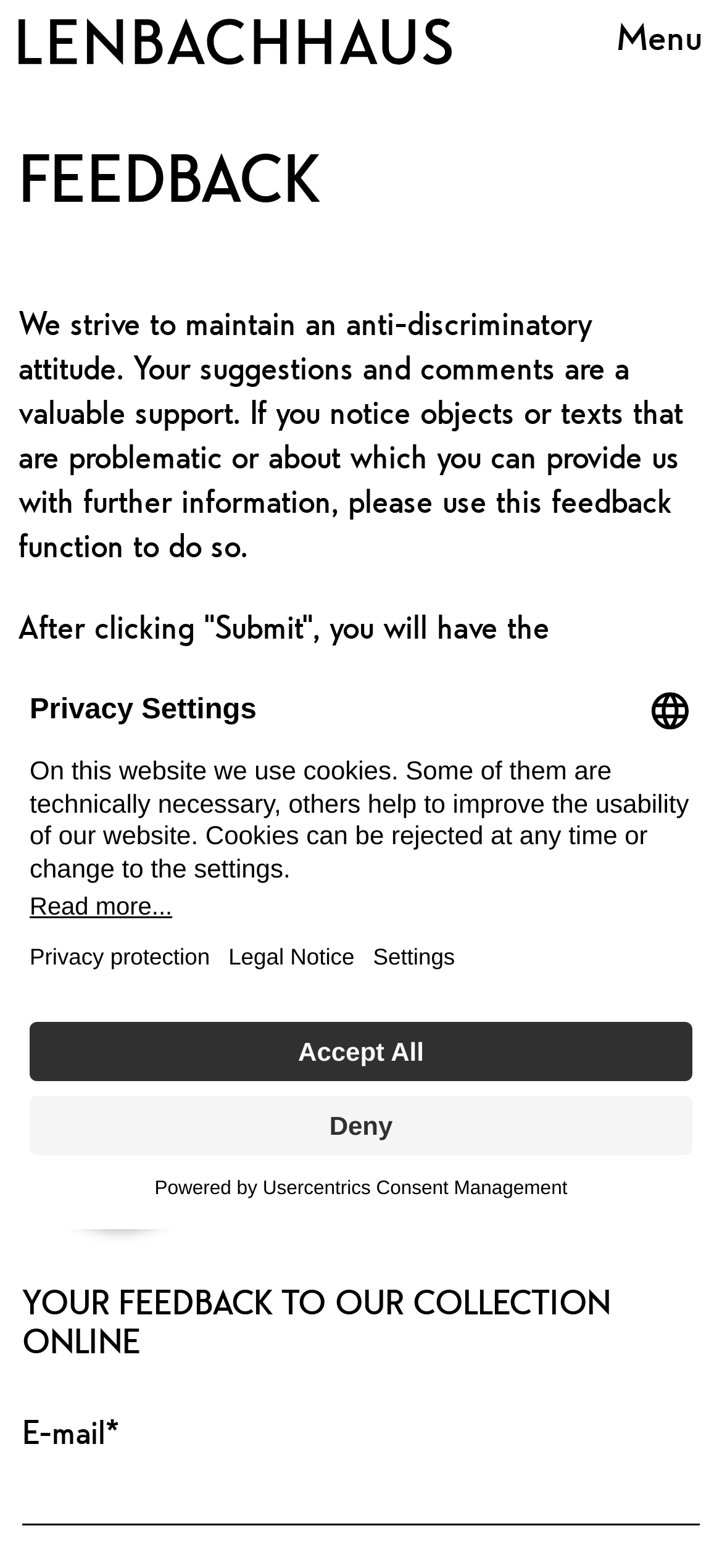Pinpoint the bounding box coordinates of the element you need to click to execute the following instruction: "Enter email address". The bounding box should be represented by four float numbers between 0 and 1, in the format [left, top, right, bottom].

[0.031, 0.925, 0.969, 0.973]